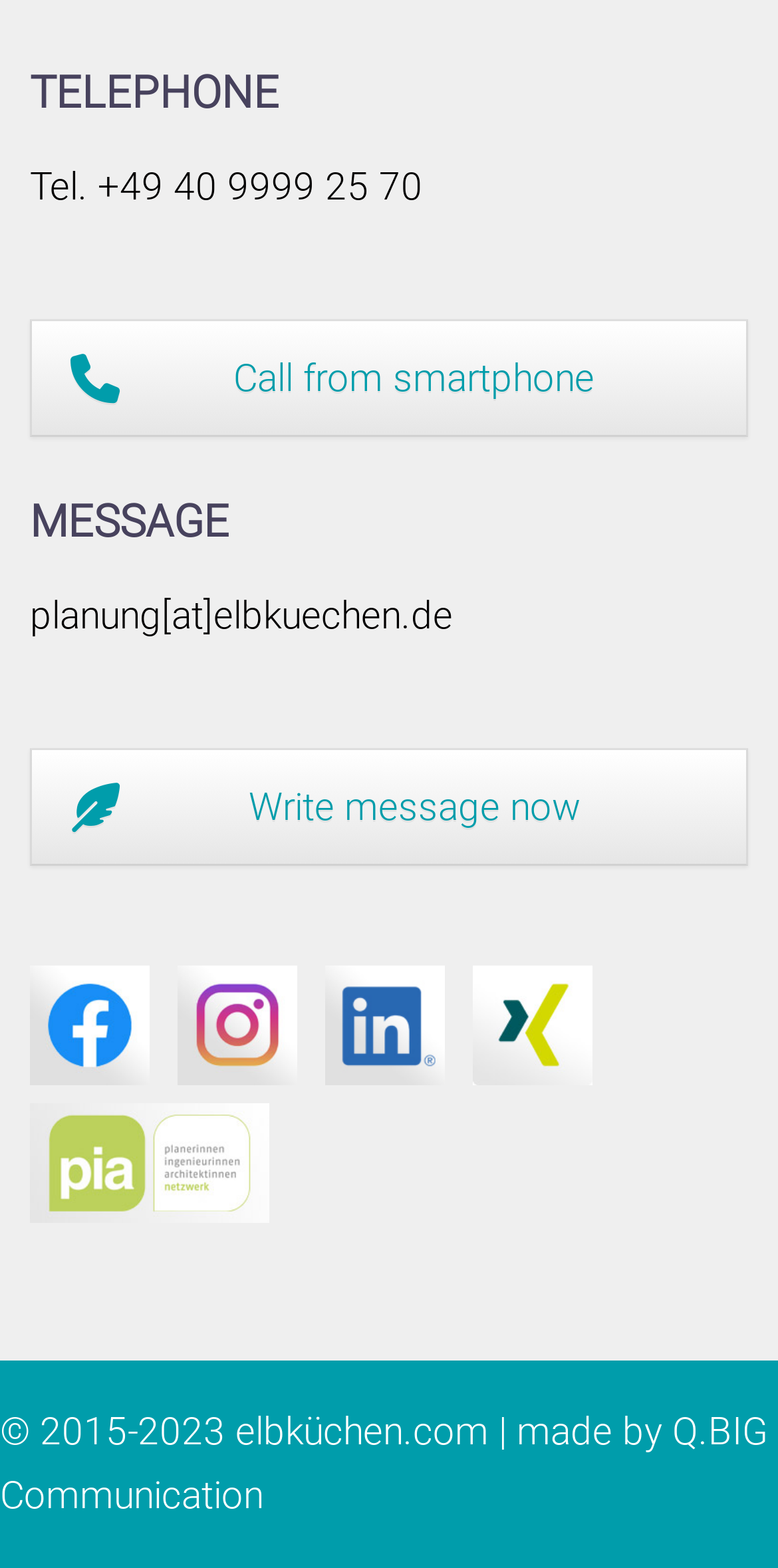Return the bounding box coordinates of the UI element that corresponds to this description: "Call from smartphone". The coordinates must be given as four float numbers in the range of 0 and 1, [left, top, right, bottom].

[0.038, 0.204, 0.962, 0.279]